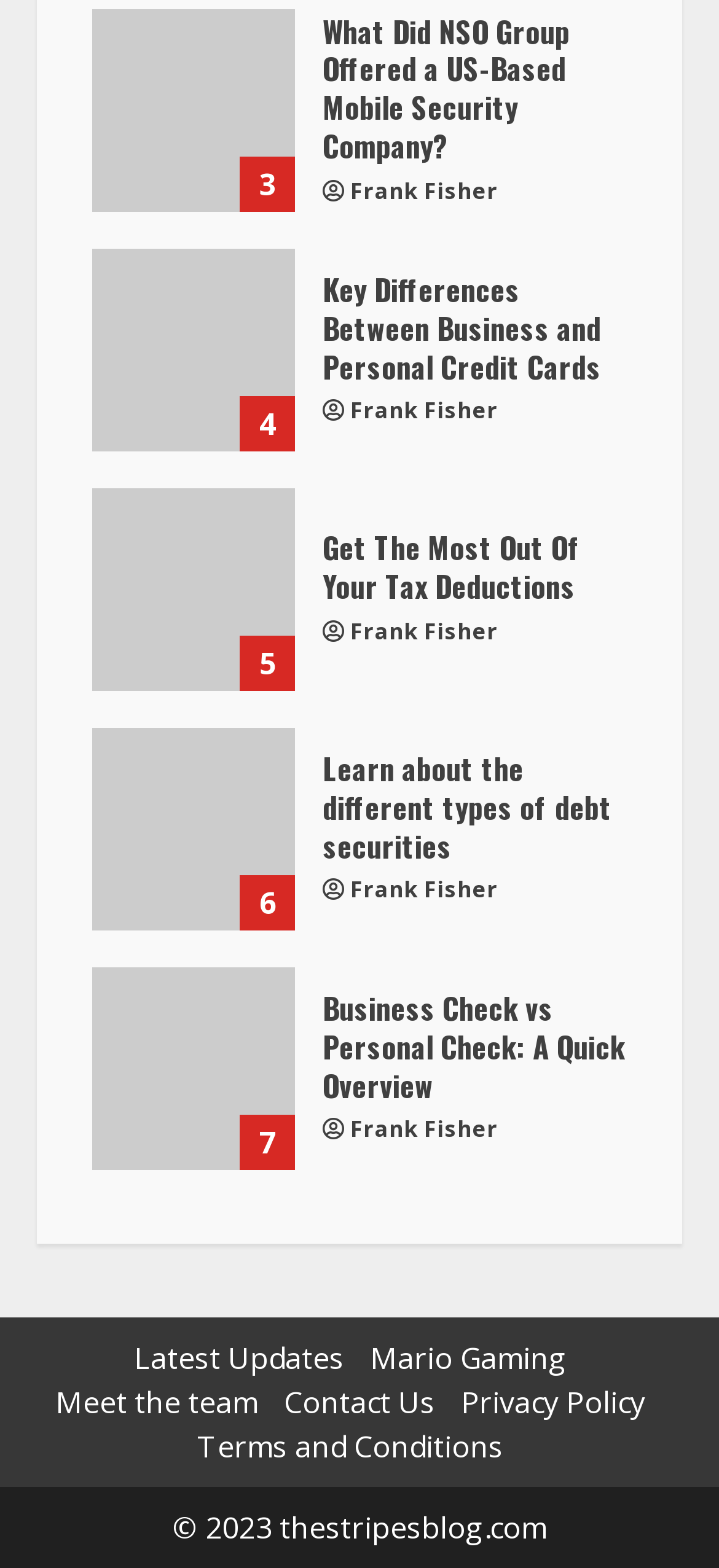What is the copyright year of the webpage?
Provide a thorough and detailed answer to the question.

I looked at the footer section of the webpage and found the copyright information, which mentions the year 2023. This is the year when the webpage's content was copyrighted.